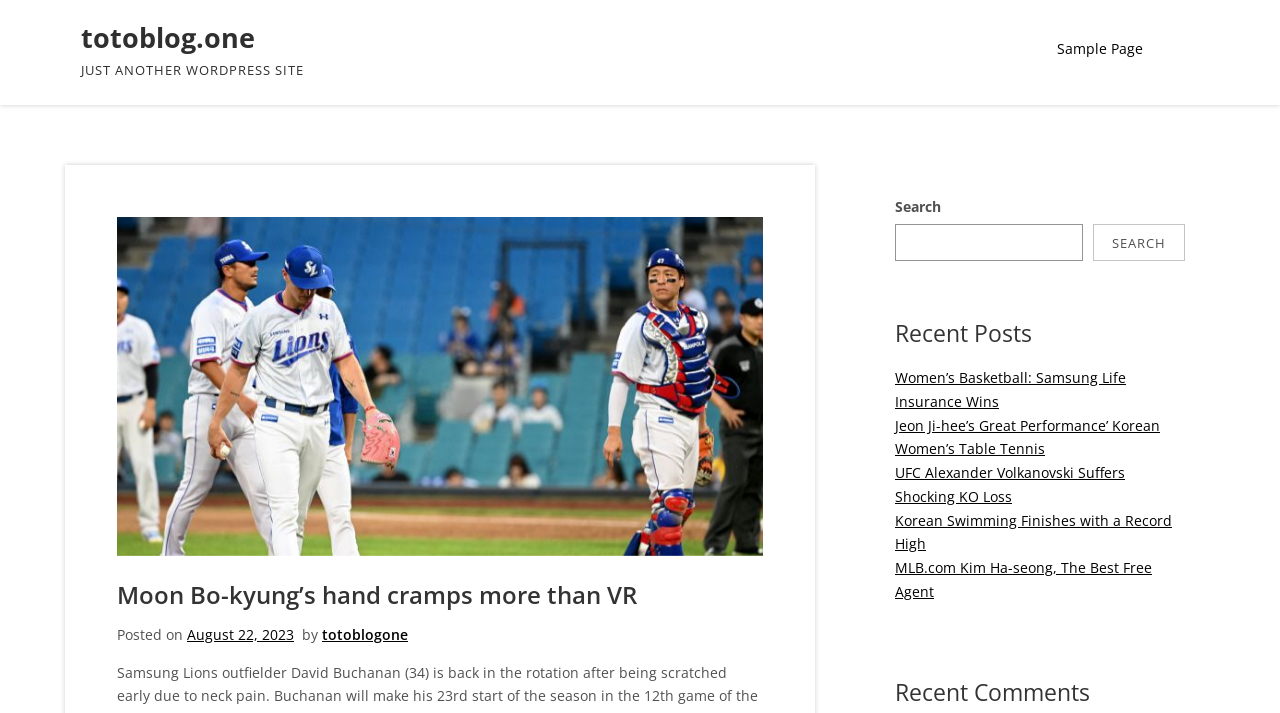Please determine the bounding box coordinates of the clickable area required to carry out the following instruction: "View Jeon Ji-hee’s Great Performance article". The coordinates must be four float numbers between 0 and 1, represented as [left, top, right, bottom].

[0.699, 0.583, 0.906, 0.643]